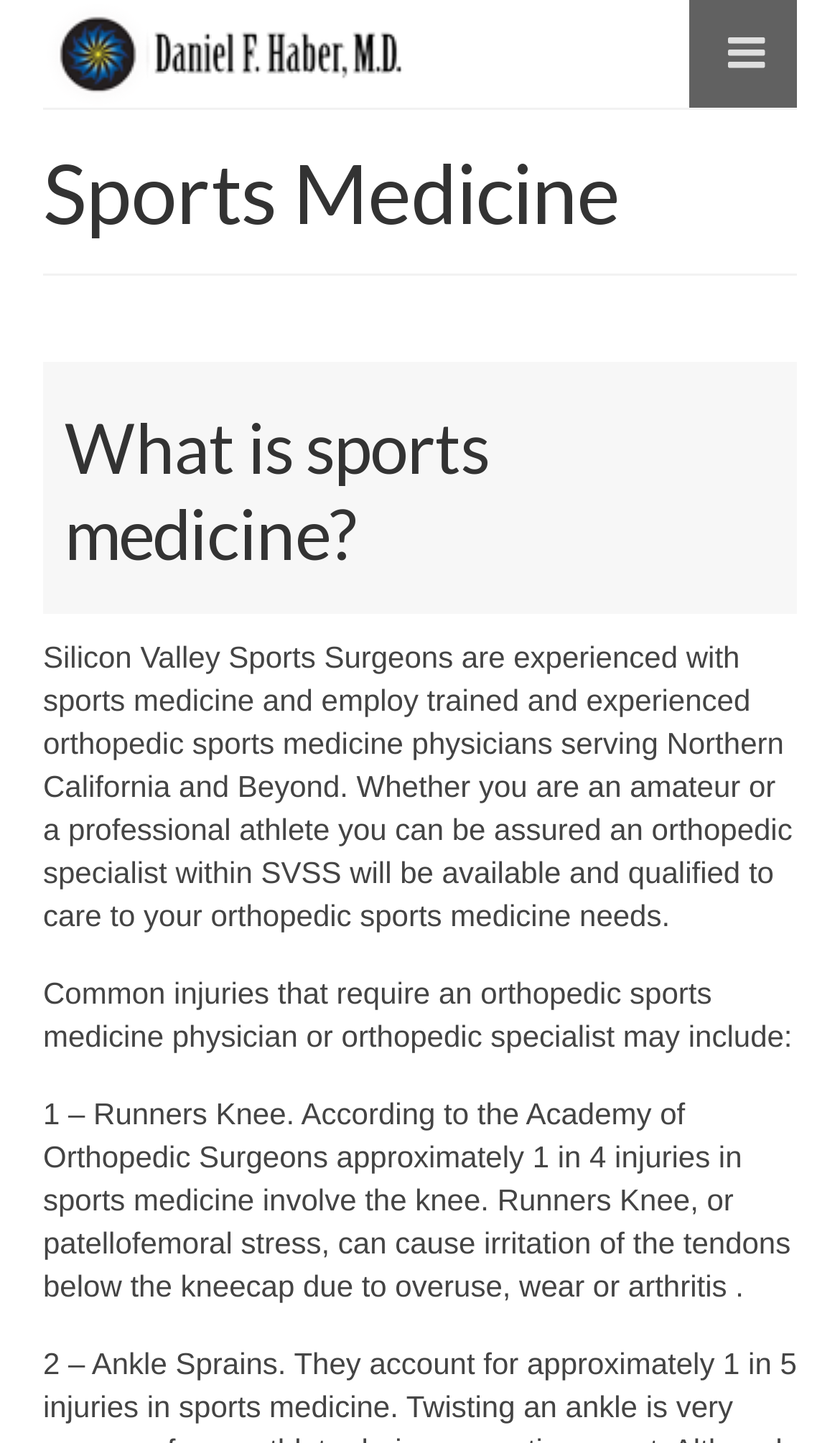Please give a succinct answer using a single word or phrase:
What is a common injury that requires an orthopedic sports medicine physician?

Runners Knee